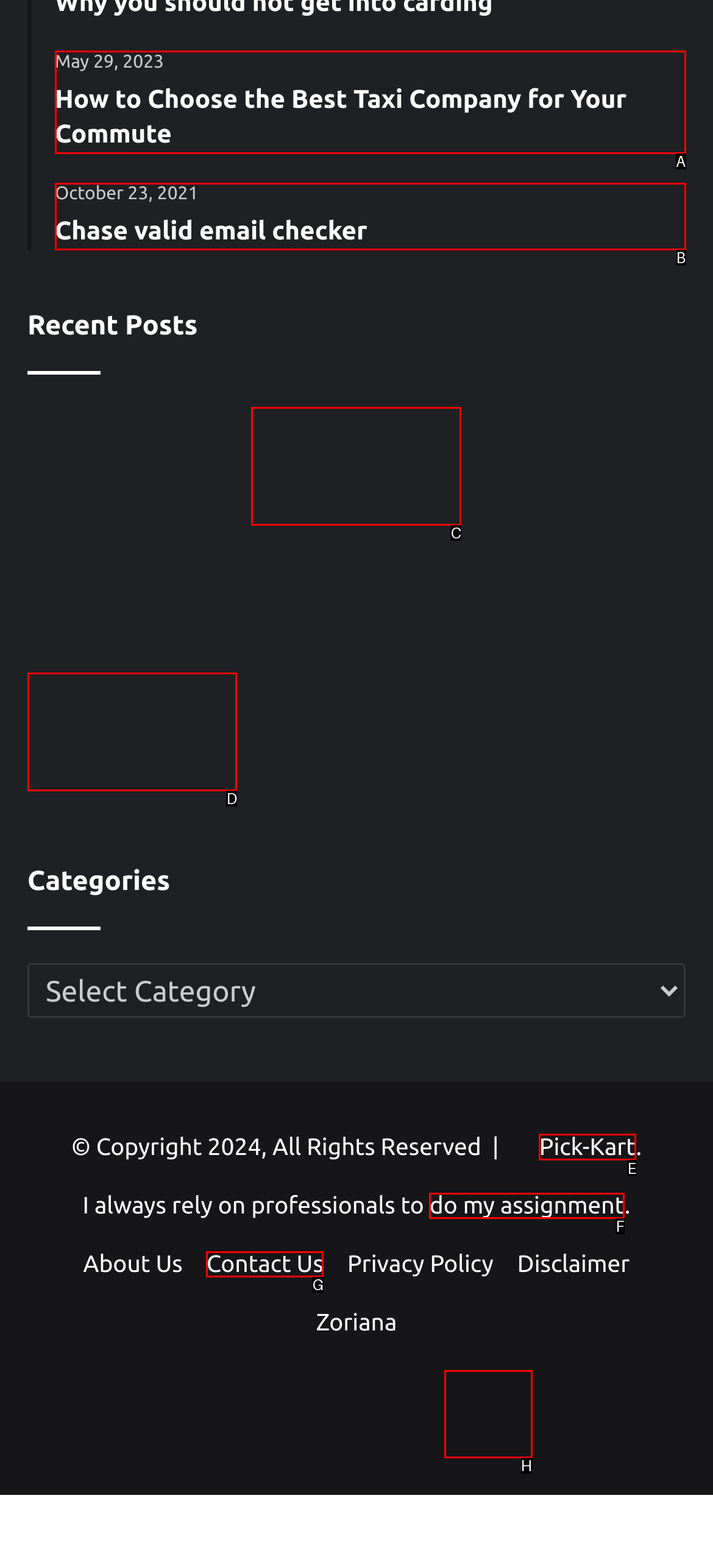Specify which UI element should be clicked to accomplish the task: Follow the 'Pick-Kart' link. Answer with the letter of the correct choice.

E